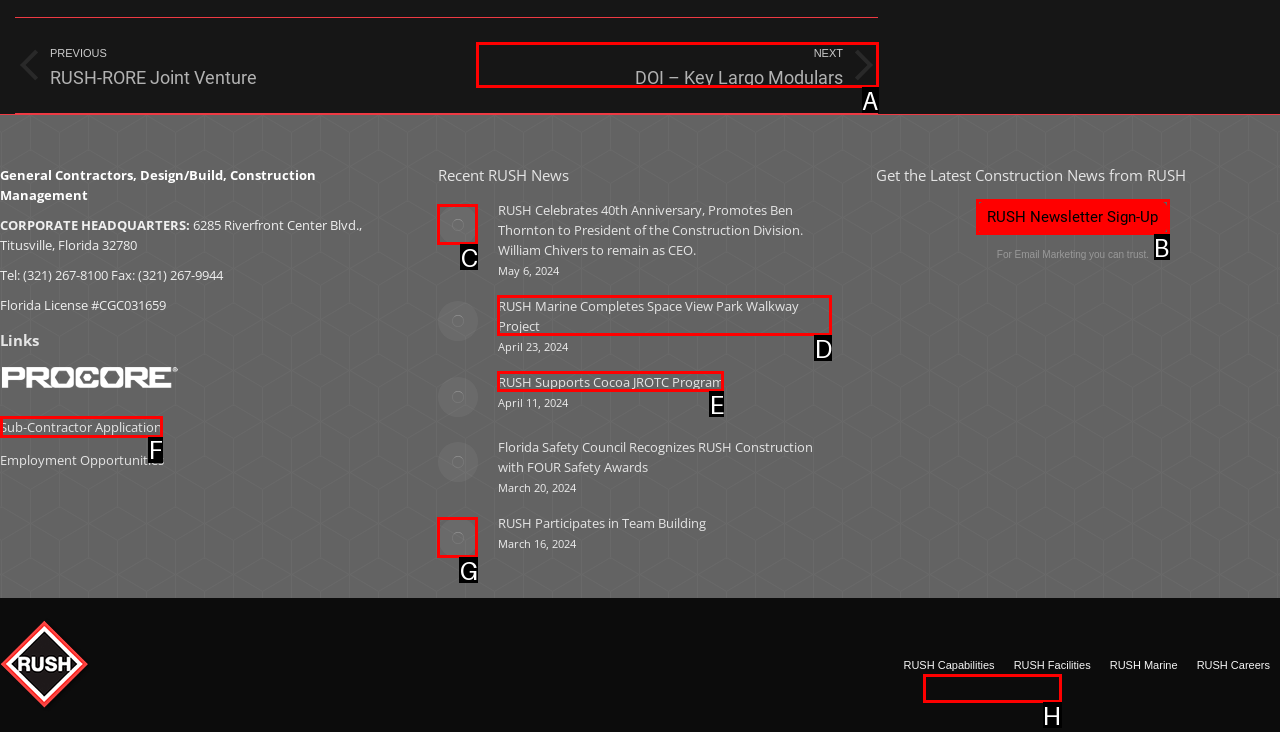Identify the HTML element to click to execute this task: Click on the 'Sub-Contractor Application' link Respond with the letter corresponding to the proper option.

F